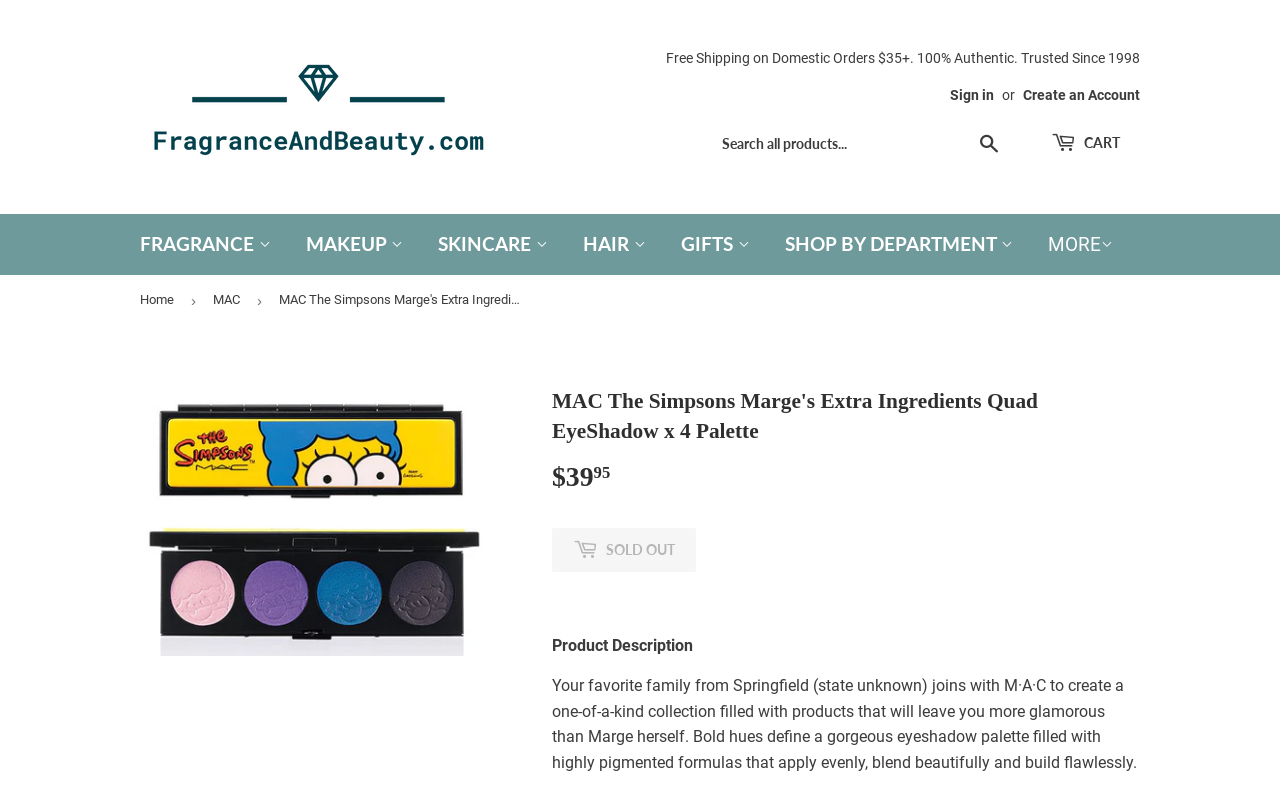Locate the bounding box coordinates of the UI element described by: "Alfred Sung". The bounding box coordinates should consist of four float numbers between 0 and 1, i.e., [left, top, right, bottom].

[0.622, 0.786, 0.807, 0.848]